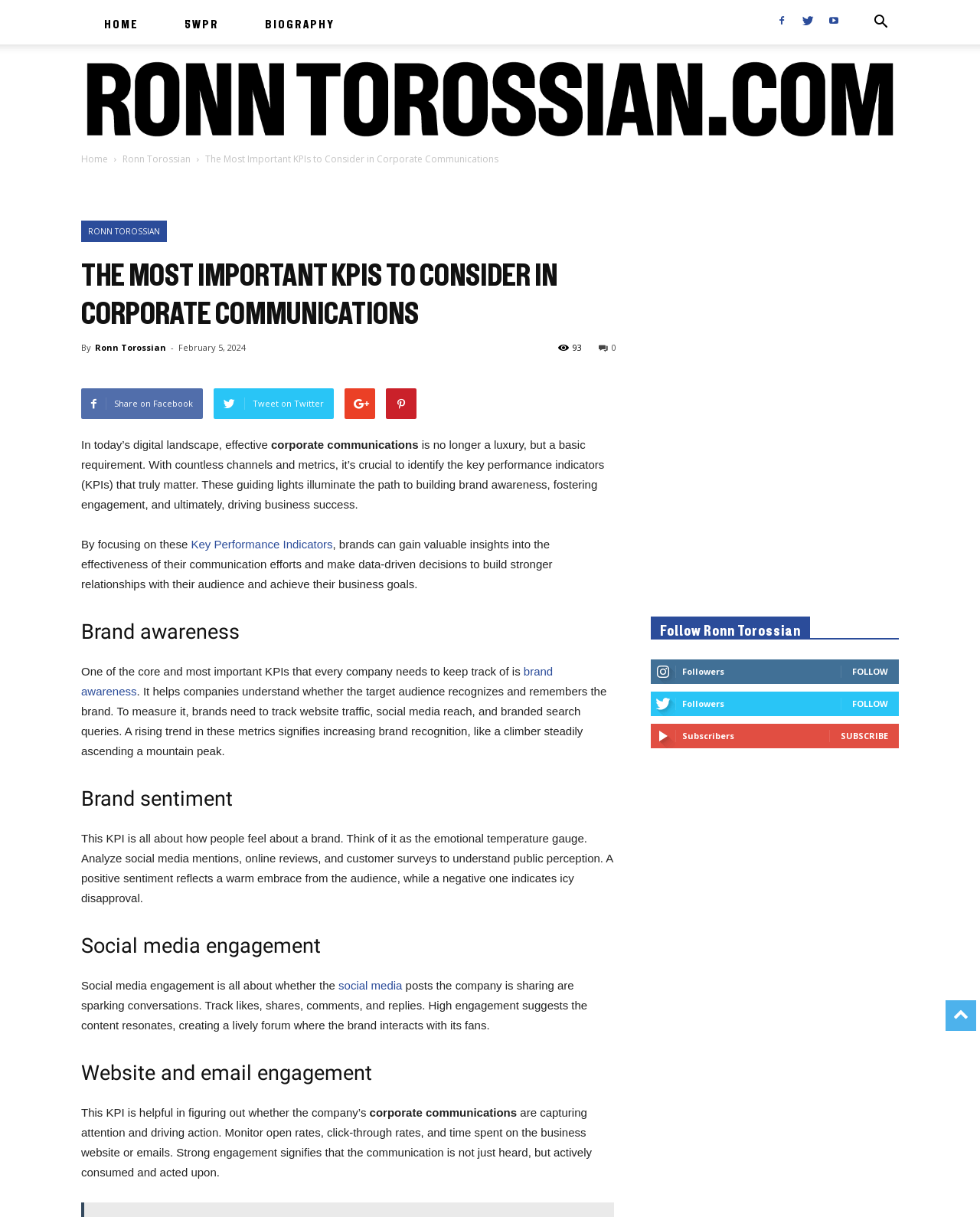From the given element description: "Ronn Torossian", find the bounding box for the UI element. Provide the coordinates as four float numbers between 0 and 1, in the order [left, top, right, bottom].

[0.097, 0.281, 0.17, 0.29]